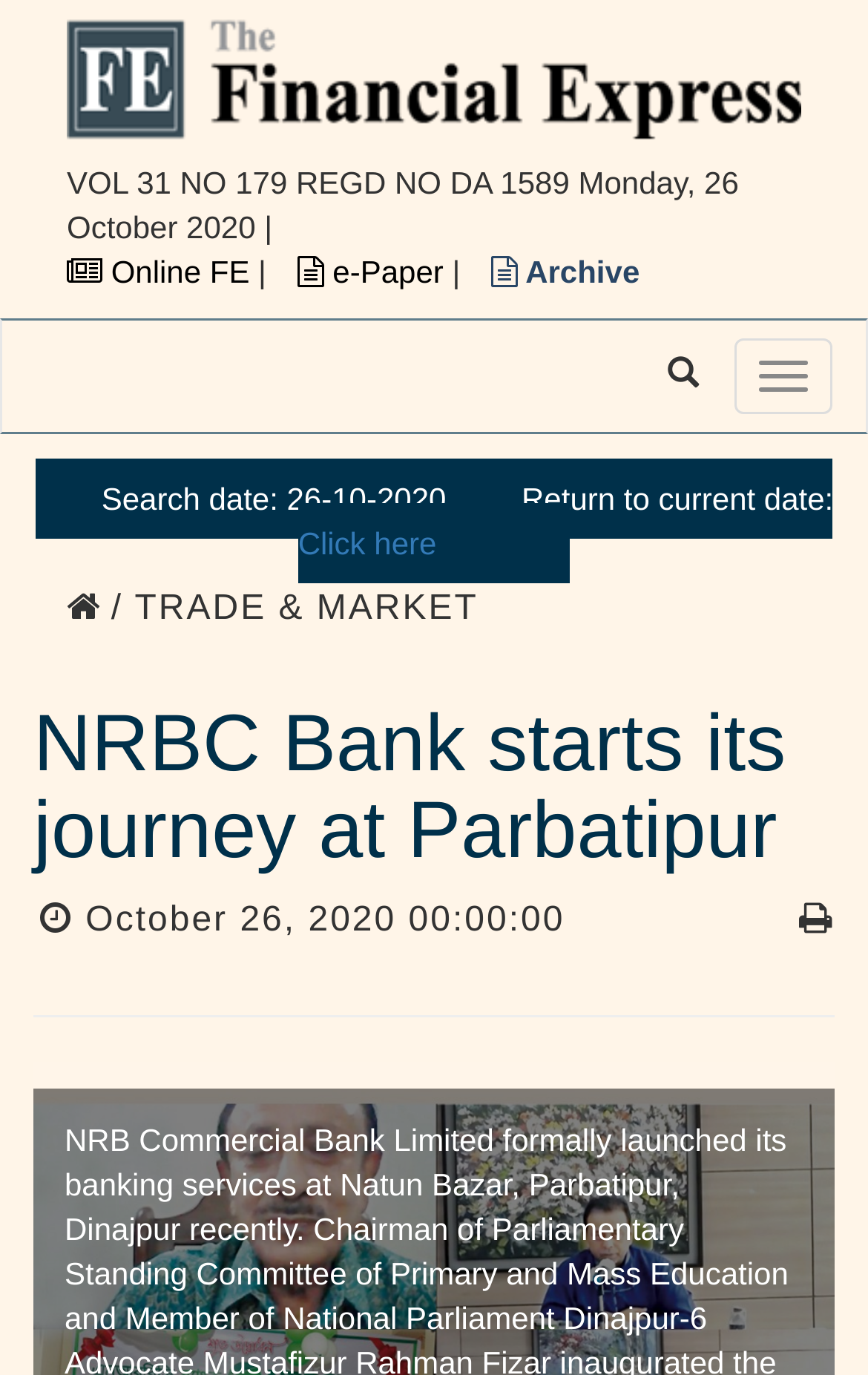What is the purpose of the 'Toggle navigation' button?
From the screenshot, provide a brief answer in one word or phrase.

To control the navbar